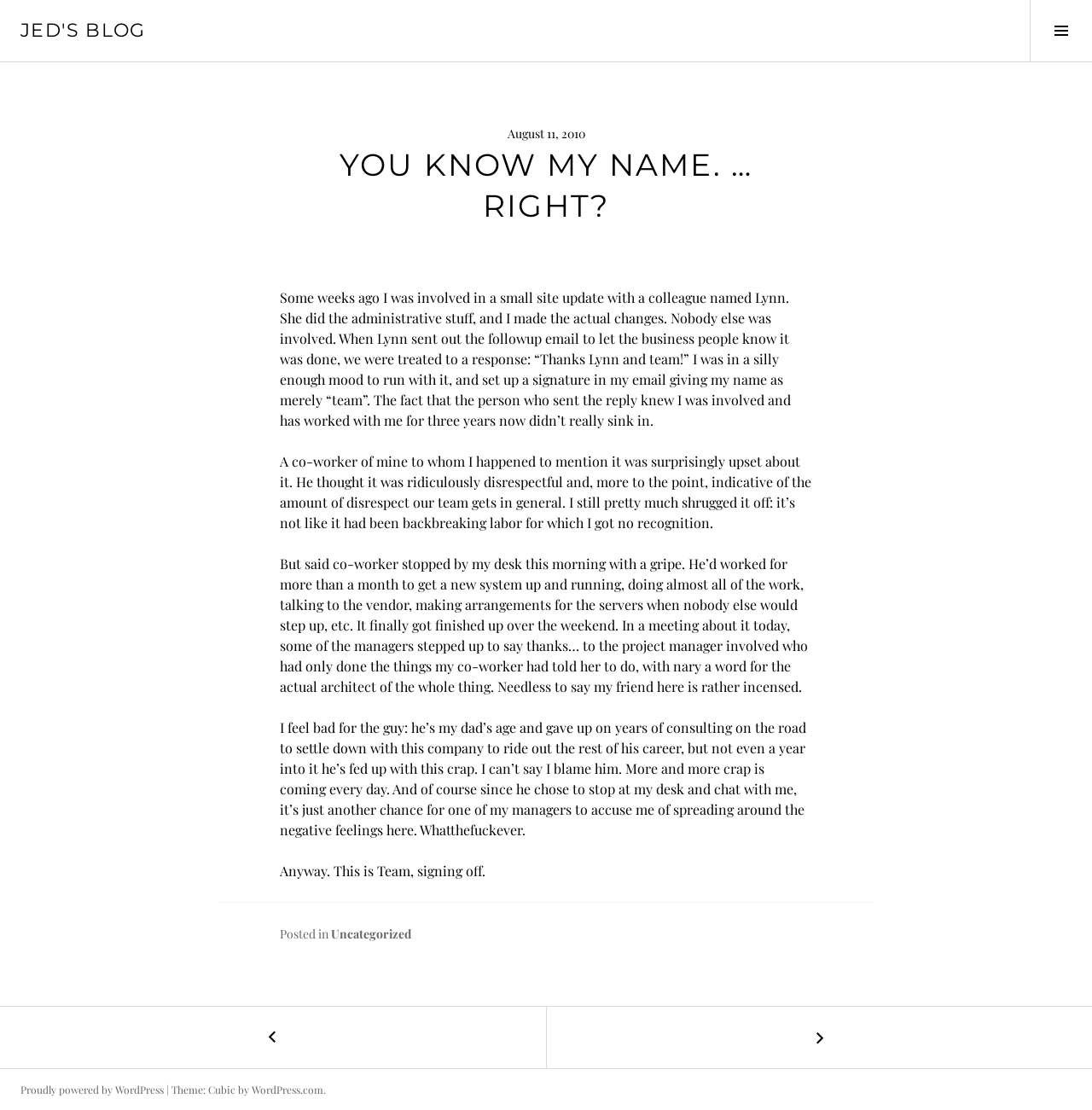Give an extensive and precise description of the webpage.

This webpage is a blog post titled "You know my name. …Right?" on Jed's Blog. At the top, there is a heading "JED'S BLOG" which is also a link. On the top right, there is a button to toggle the sidebar. 

Below the heading, there is a main section that takes up most of the page. Within this section, there is an article with a header that contains a time stamp "August 11, 2010" and the title of the blog post "YOU KNOW MY NAME. …RIGHT?". 

The main content of the blog post is a series of four paragraphs of text. The text describes a story about the author's experience with a colleague who was upset about not being recognized for their work. The author shares their own experience of being referred to as "team" instead of by their name, and how their coworker was frustrated about not being recognized for their efforts in setting up a new system.

At the bottom of the page, there is a footer section with a "Posted in" label and a link to the category "Uncategorized". There are also two links to navigate to previous and next blog posts, labeled with arrow icons. 

Finally, at the very bottom of the page, there is a content information section with a link to WordPress, indicating that the blog is powered by WordPress, and a theme credit to Cubic by WordPress.com.